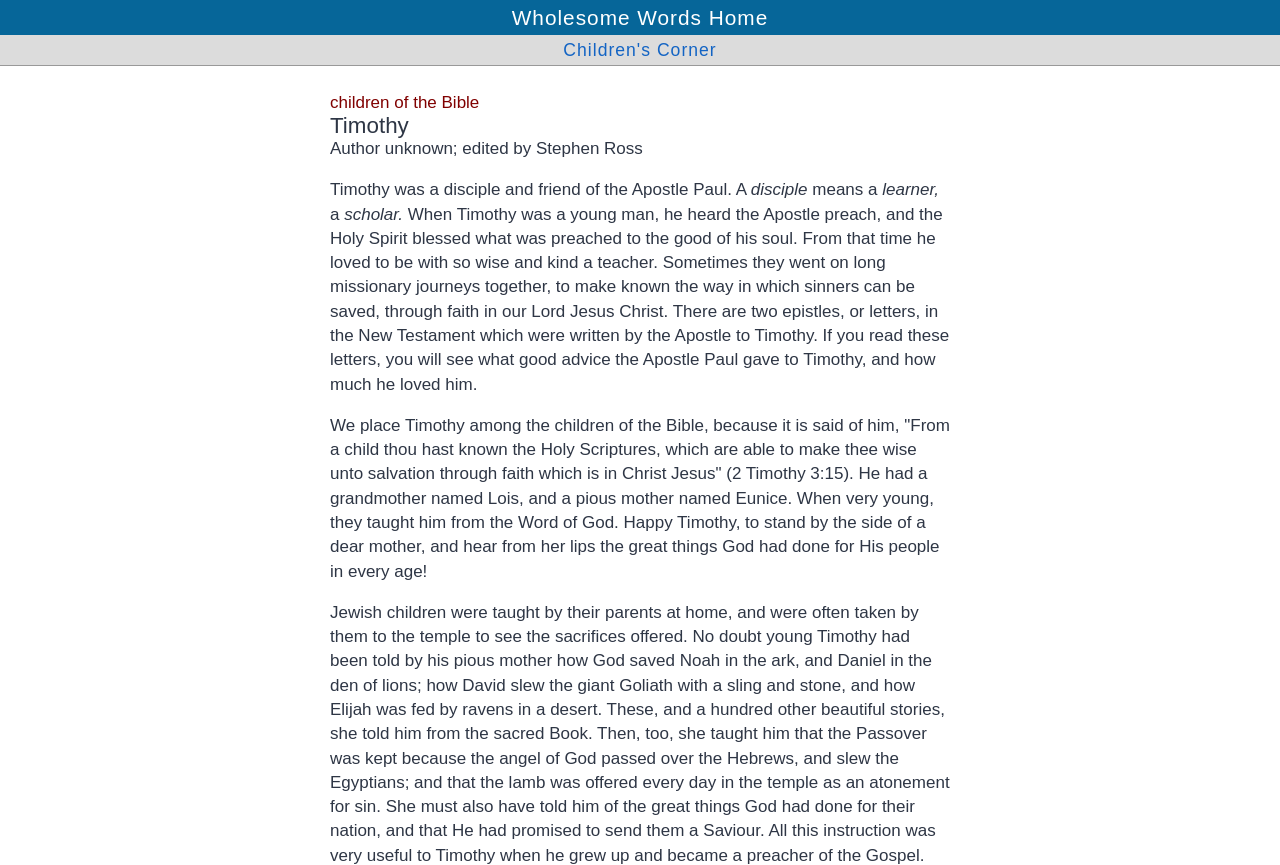Who was Timothy's friend and teacher?
Using the information presented in the image, please offer a detailed response to the question.

According to the text, Timothy was a disciple and friend of the Apostle Paul. This information is provided in the paragraph that starts with 'Timothy was a disciple and friend of the Apostle Paul.'